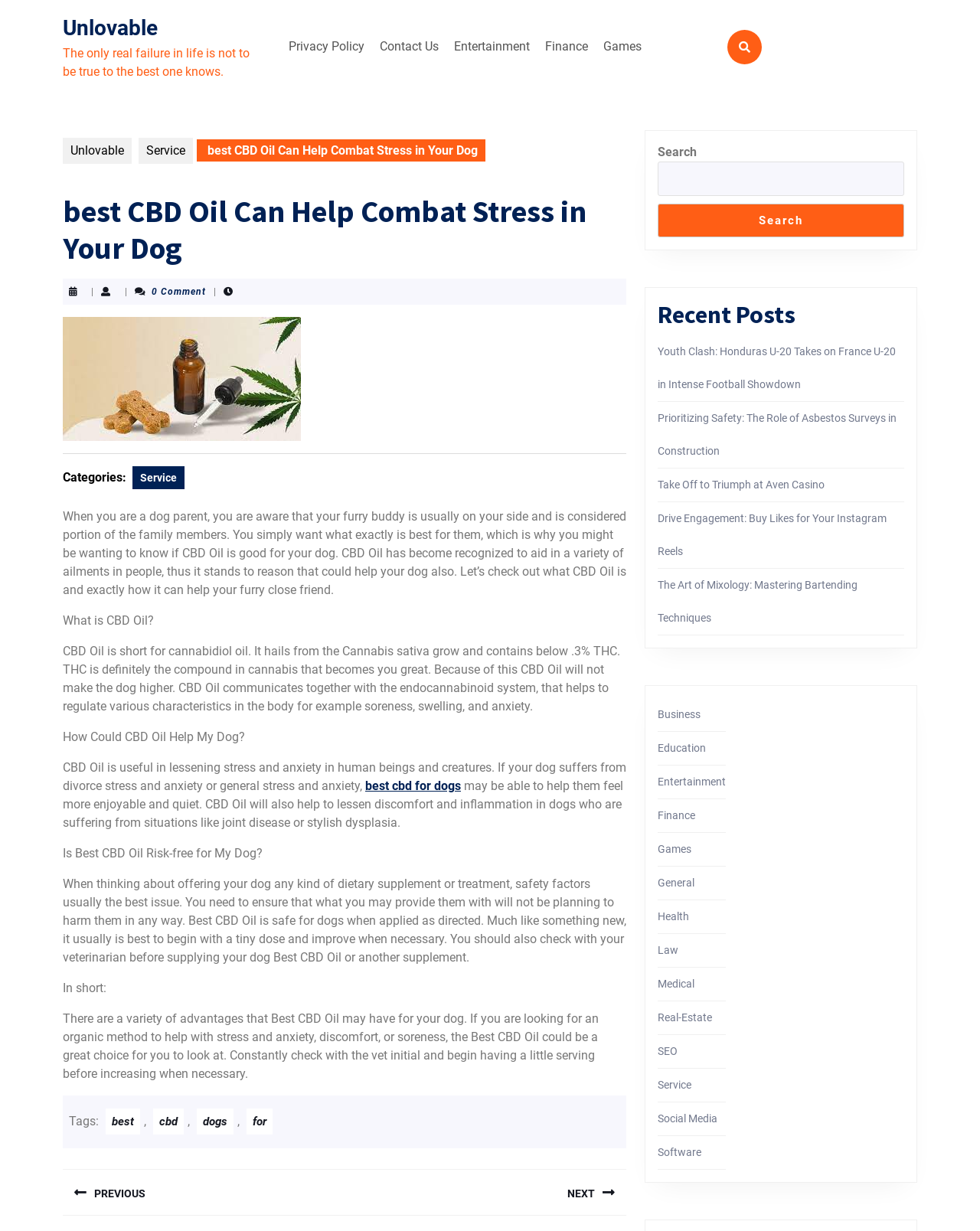Using the webpage screenshot, find the UI element described by parent_node: Search name="s". Provide the bounding box coordinates in the format (top-left x, top-left y, bottom-right x, bottom-right y), ensuring all values are floating point numbers between 0 and 1.

[0.671, 0.131, 0.923, 0.159]